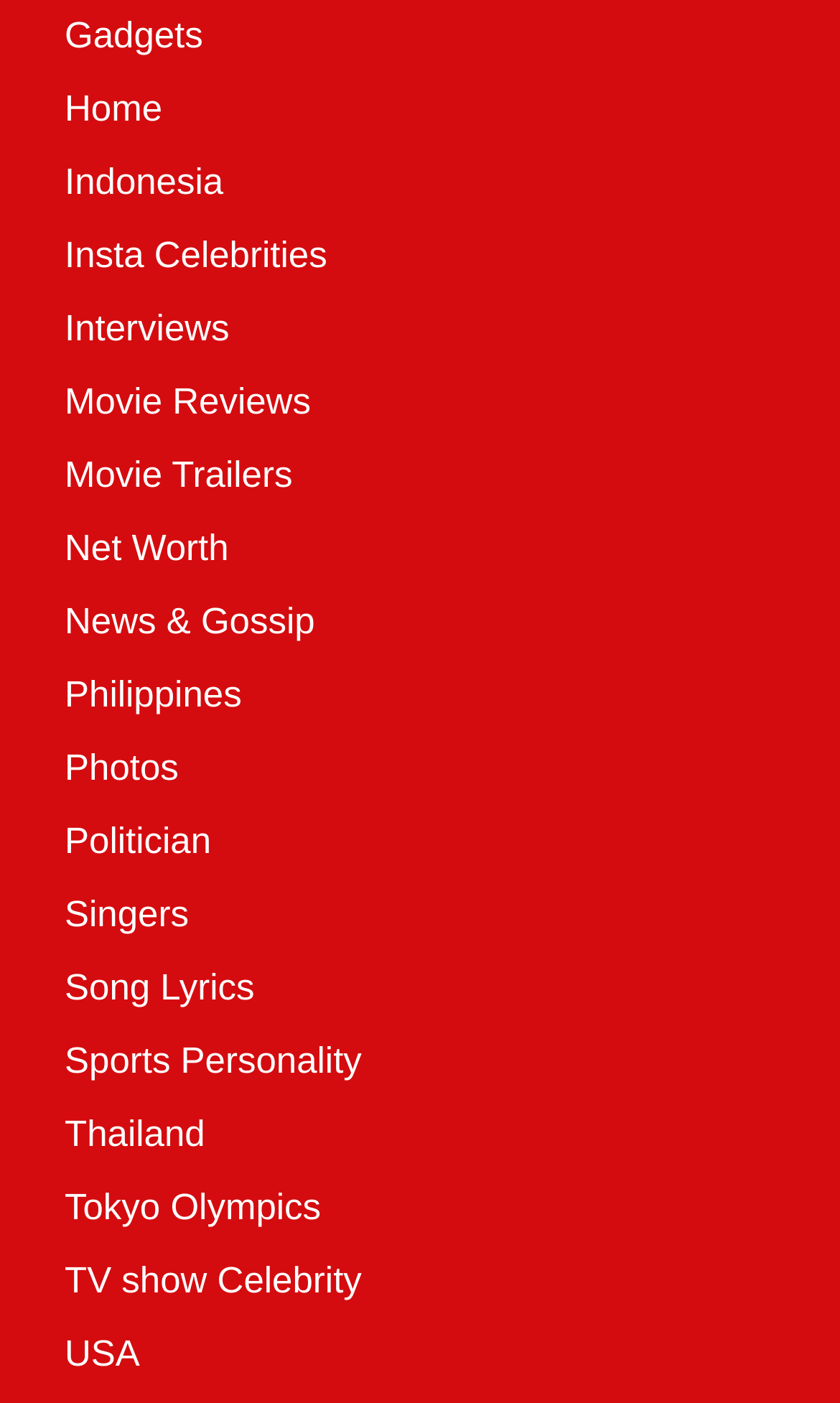Give the bounding box coordinates for the element described by: "Pinterest".

None